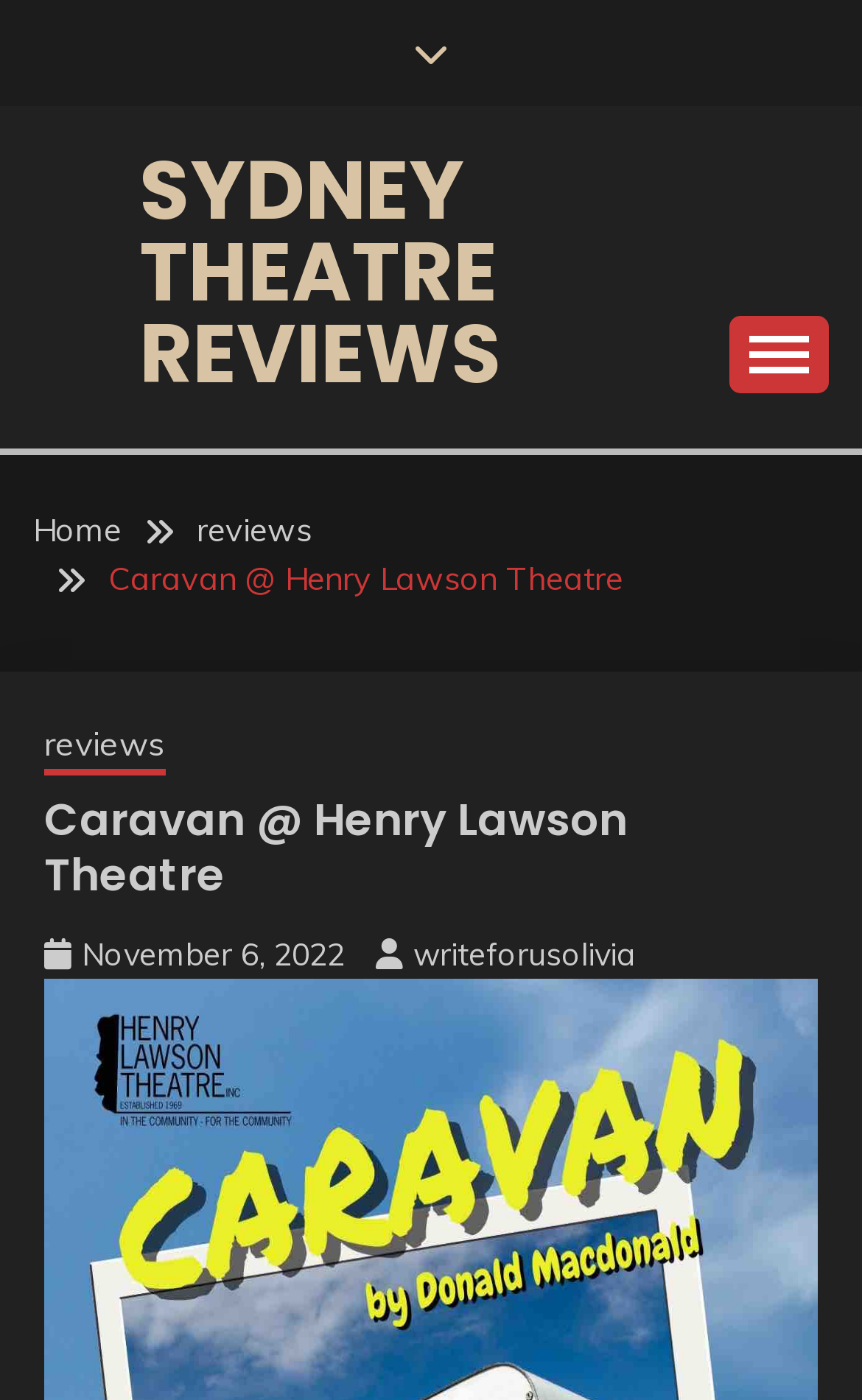What is the purpose of the button with no text?
Based on the image, provide a one-word or brief-phrase response.

To control the primary menu